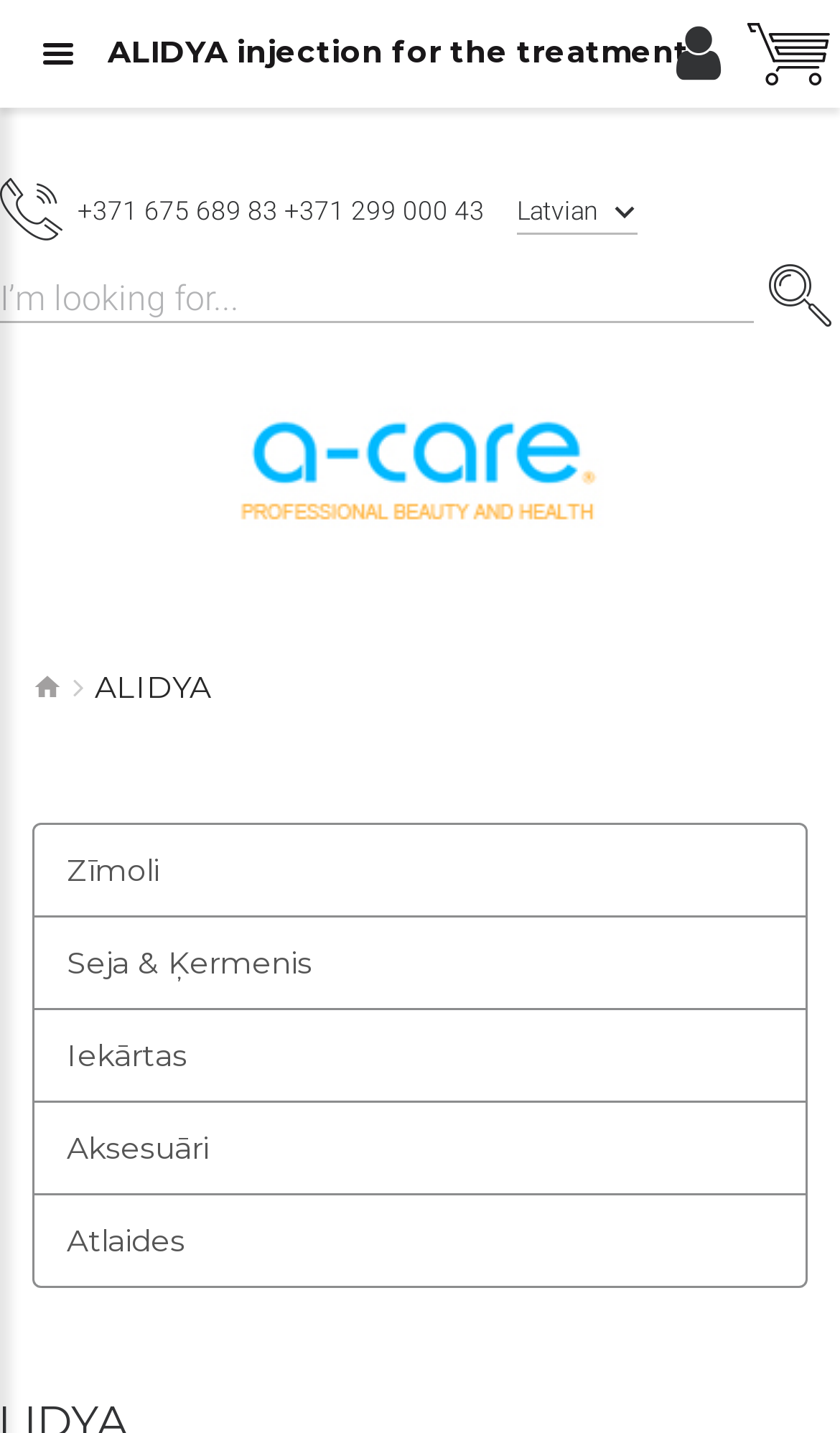How many categories are available in the menu?
Refer to the image and answer the question using a single word or phrase.

5